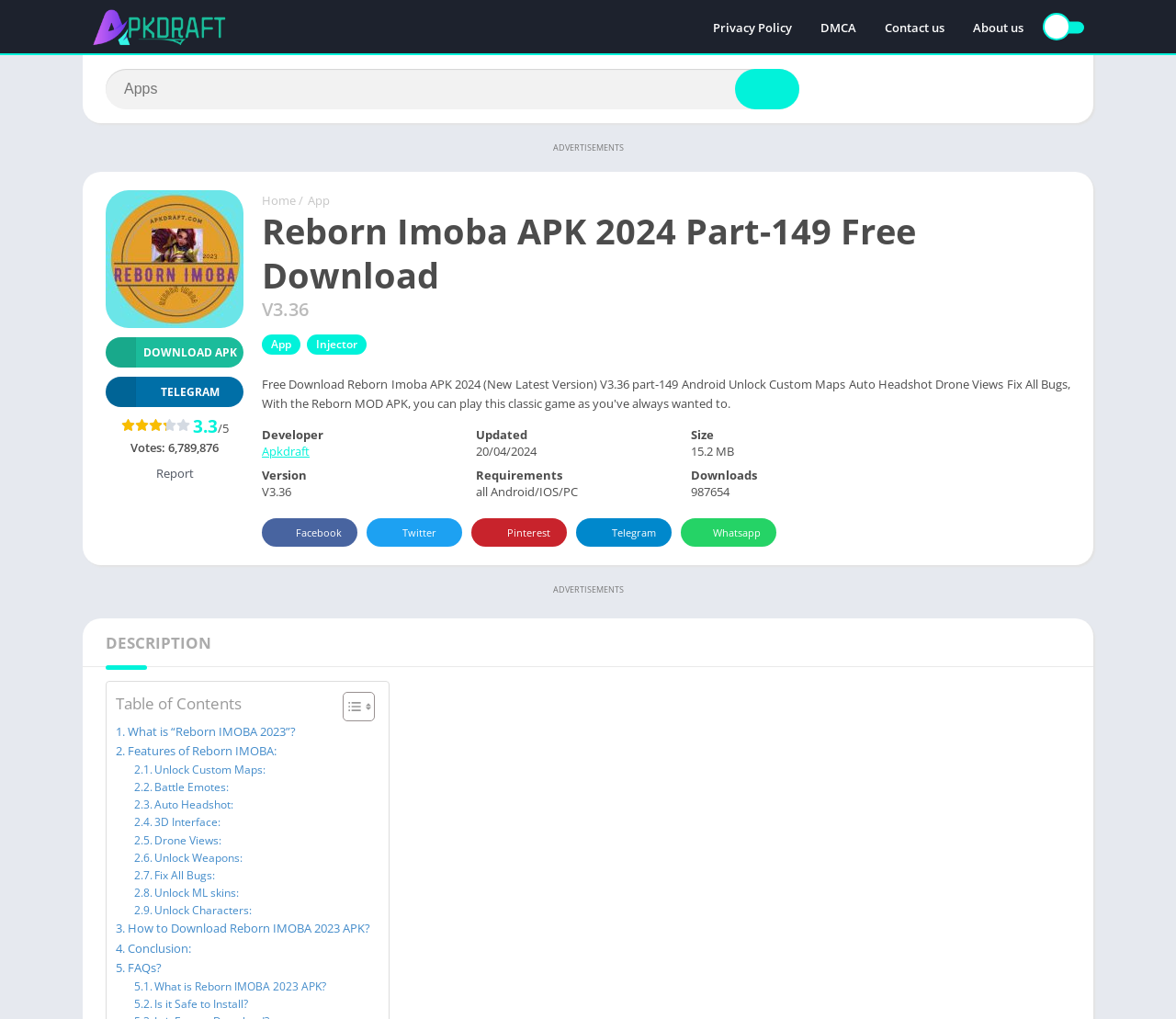Explain the webpage in detail, including its primary components.

This webpage is about downloading Reborn Imoba APK 2024, a mobile game application. At the top, there is a search bar with a search button next to it. Below the search bar, there are several links to other pages, including "Home", "App", and "Injector". 

The main content of the page is divided into sections. The first section displays the title "Reborn Imoba APK 2024 Part-149 Free Download" and the version number "V3.36". Below this, there are two buttons, "DOWNLOAD APK" and "TELEGRAM", which are likely for downloading the APK file and accessing the Telegram channel, respectively. 

To the right of these buttons, there are ratings and statistics, including the average rating "3.3/5", the number of votes "6,789,876", and the size of the APK file "15.2 MB". 

Further down, there are links to the developer's social media profiles, including Facebook, Twitter, Pinterest, Telegram, and Whatsapp. 

The next section is labeled "DESCRIPTION" and contains a table of contents with links to different parts of the description, including "What is “Reborn IMOBA 2023”?", "Features of Reborn IMOBA", and "How to Download Reborn IMOBA 2023 APK?". 

Throughout the page, there are several advertisements and links to other pages, including "Privacy Policy", "DMCA", "Contact us", and "About us".